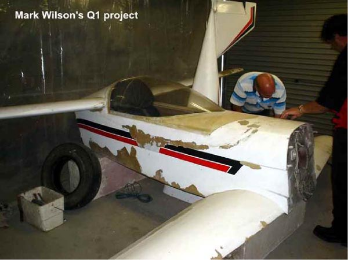Provide a comprehensive description of the image.

The image captures a moment from Mark Wilson's Q1 aircraft project, showcasing the aircraft in a state of restoration. The focus is on the front section, revealing the distinctive fuselage and partially stripped paint, exposing the underlying materials. A tire sits nearby, hinting at the mechanical work involved. Two individuals are engaged in the restoration process, one leaning over the aircraft while the other focuses on specific components, illustrating the hands-on effort dedicated to reviving this classic plane. The setting appears to be a workshop, suggesting a blend of craftsmanship and aviation history. The scene reflects Wilson's commitment to his project, which he began after acquiring the aircraft in a less than pristine condition.